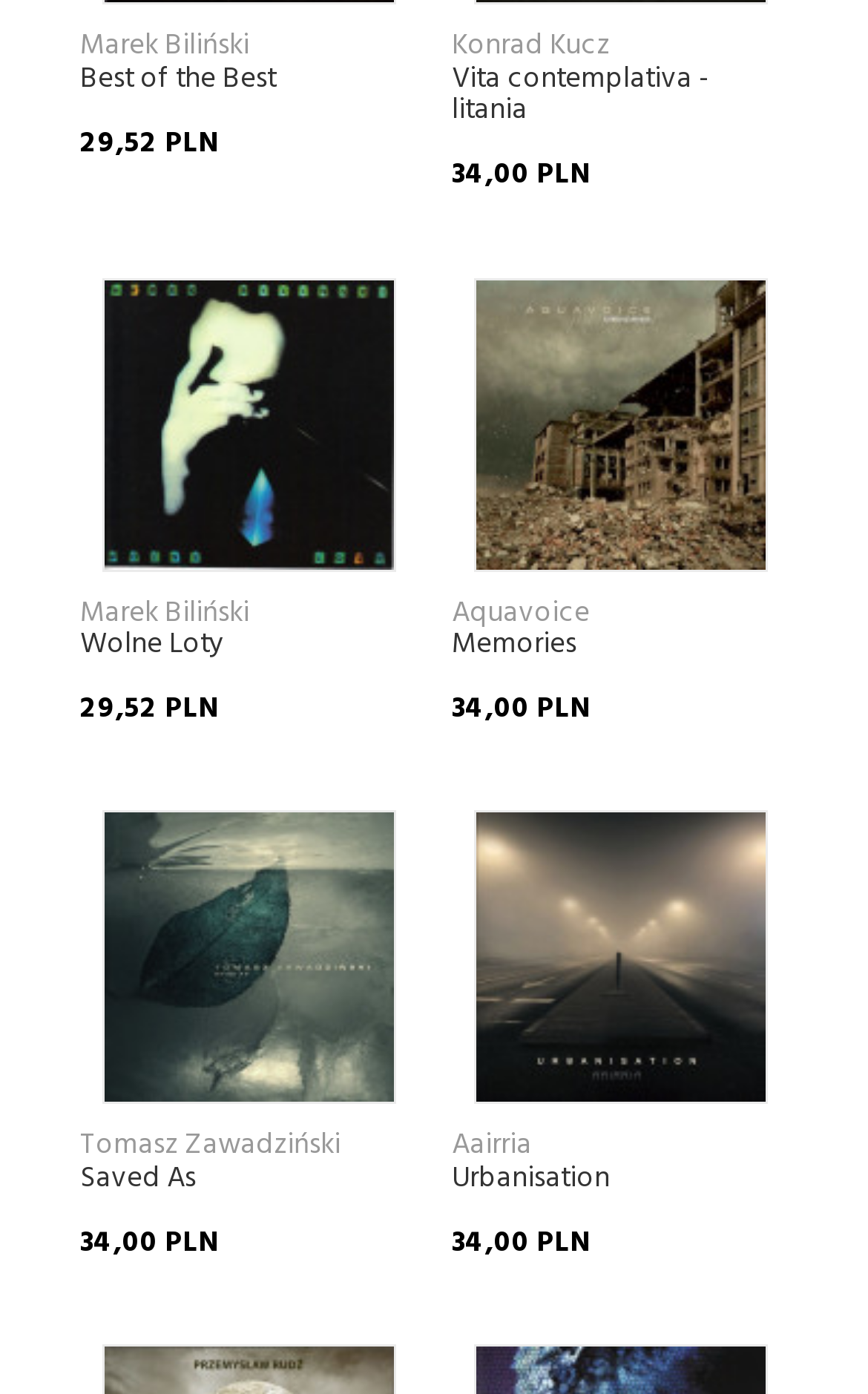How many products are listed on this page?
Use the information from the image to give a detailed answer to the question.

I counted the number of product listings on the page, each containing a link to the product, an image, and price information. There are 5 such listings.